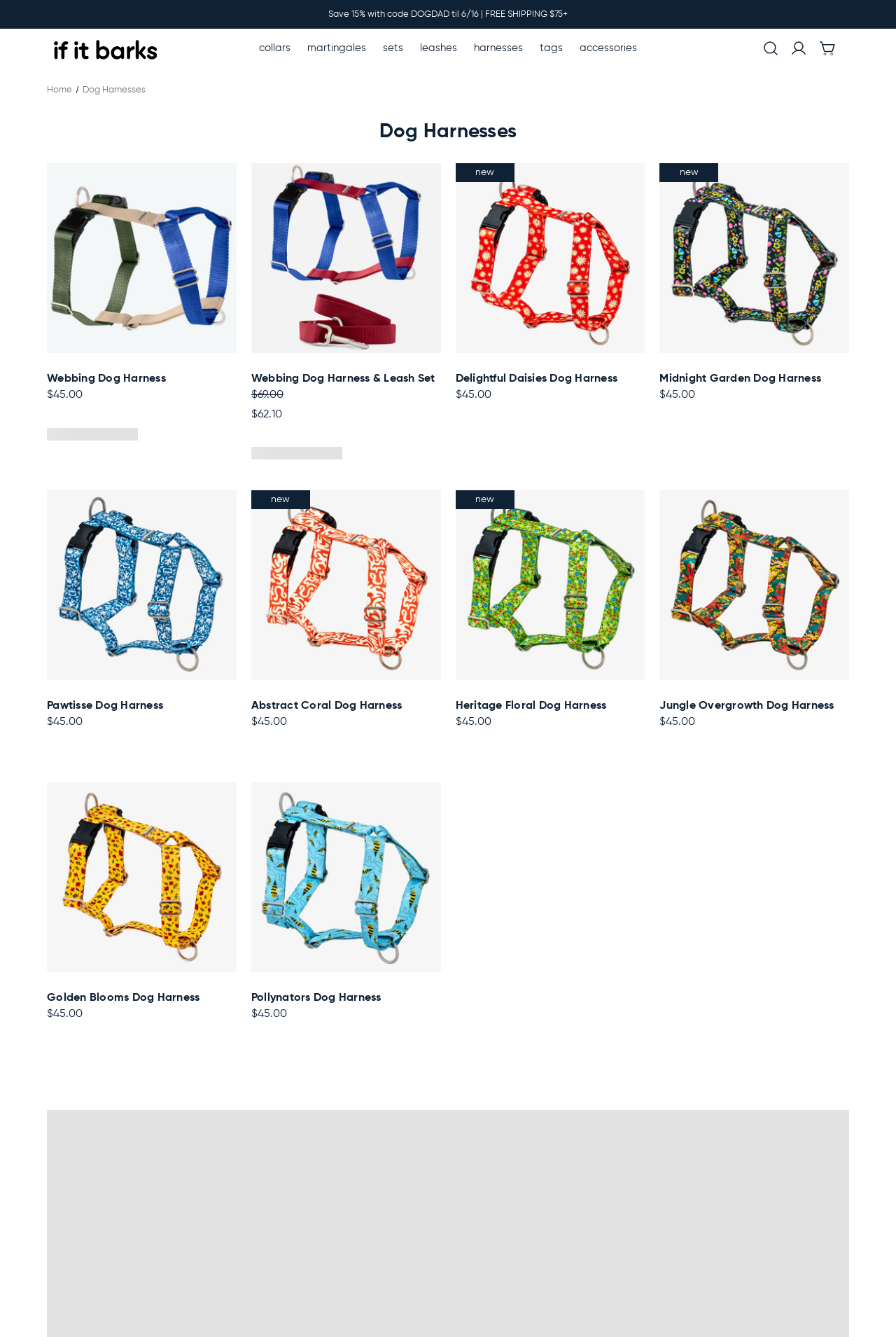How many items are in the cart?
Please answer the question with as much detail as possible using the screenshot.

The cart icon at the top right of the webpage shows 'Cart with 0 items', indicating that there are no items in the cart.